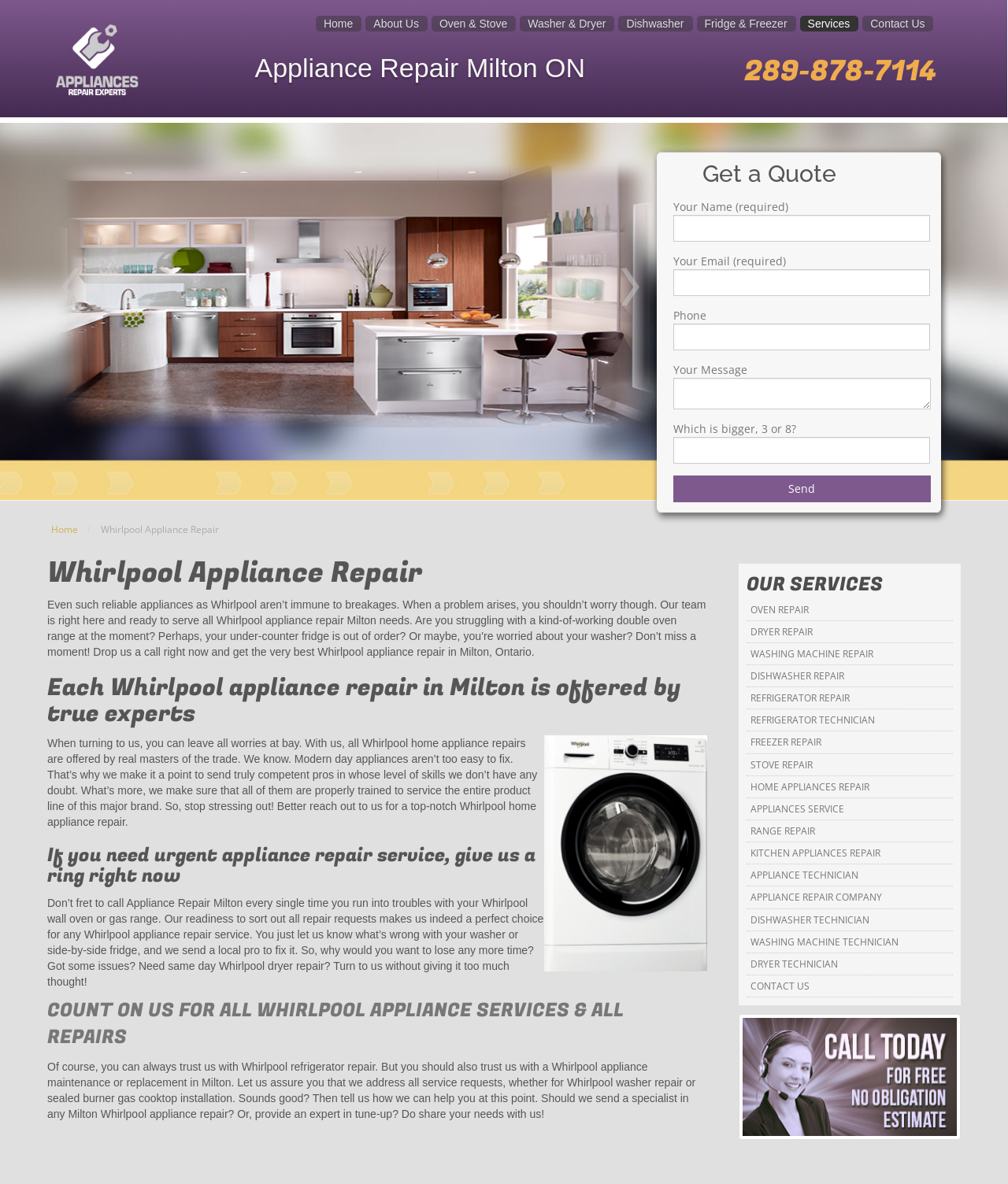Give a one-word or short phrase answer to the question: 
What types of appliances can be repaired by this service?

Whirlpool home appliances